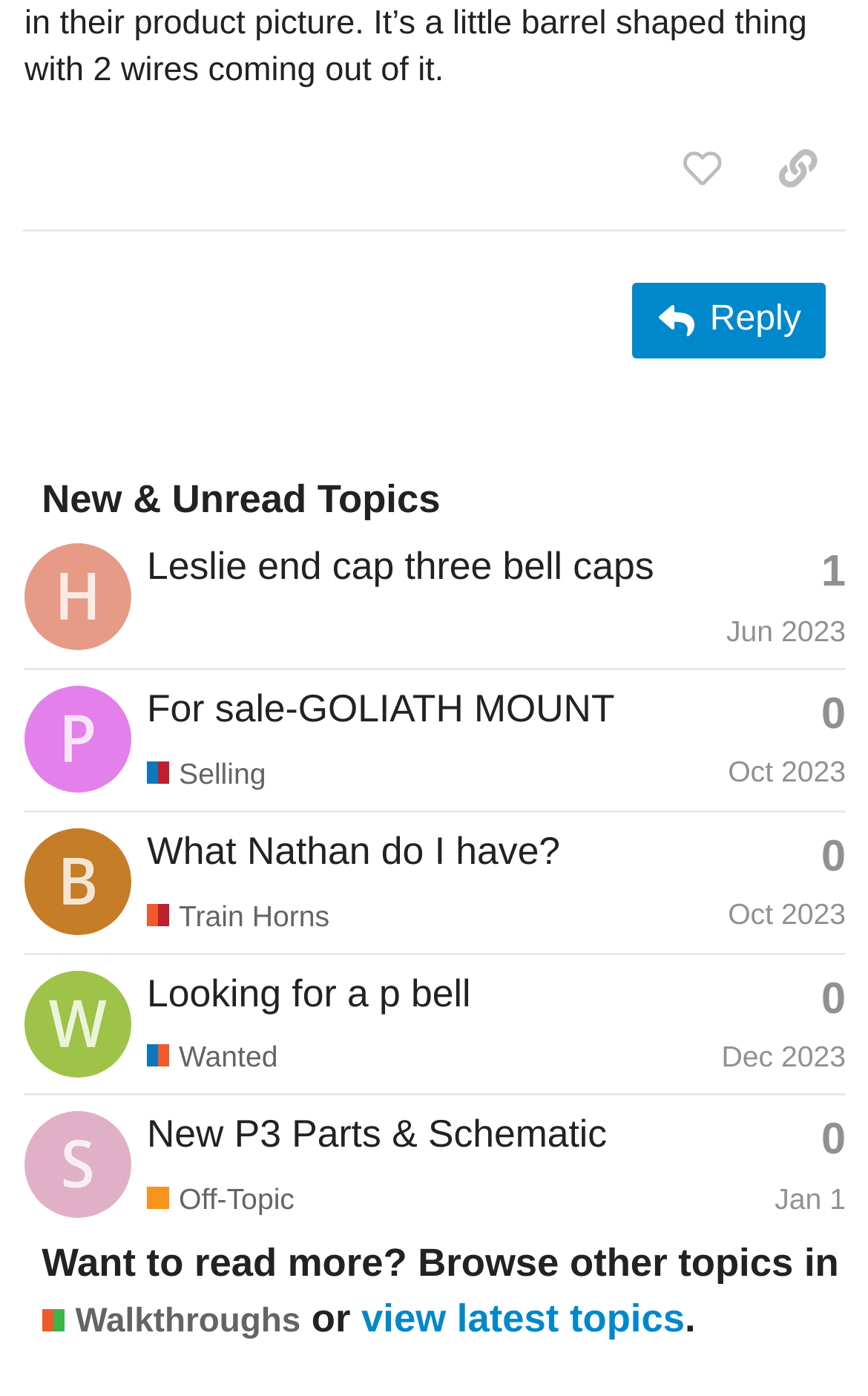Can you specify the bounding box coordinates of the area that needs to be clicked to fulfill the following instruction: "View latest topics"?

[0.416, 0.928, 0.789, 0.96]